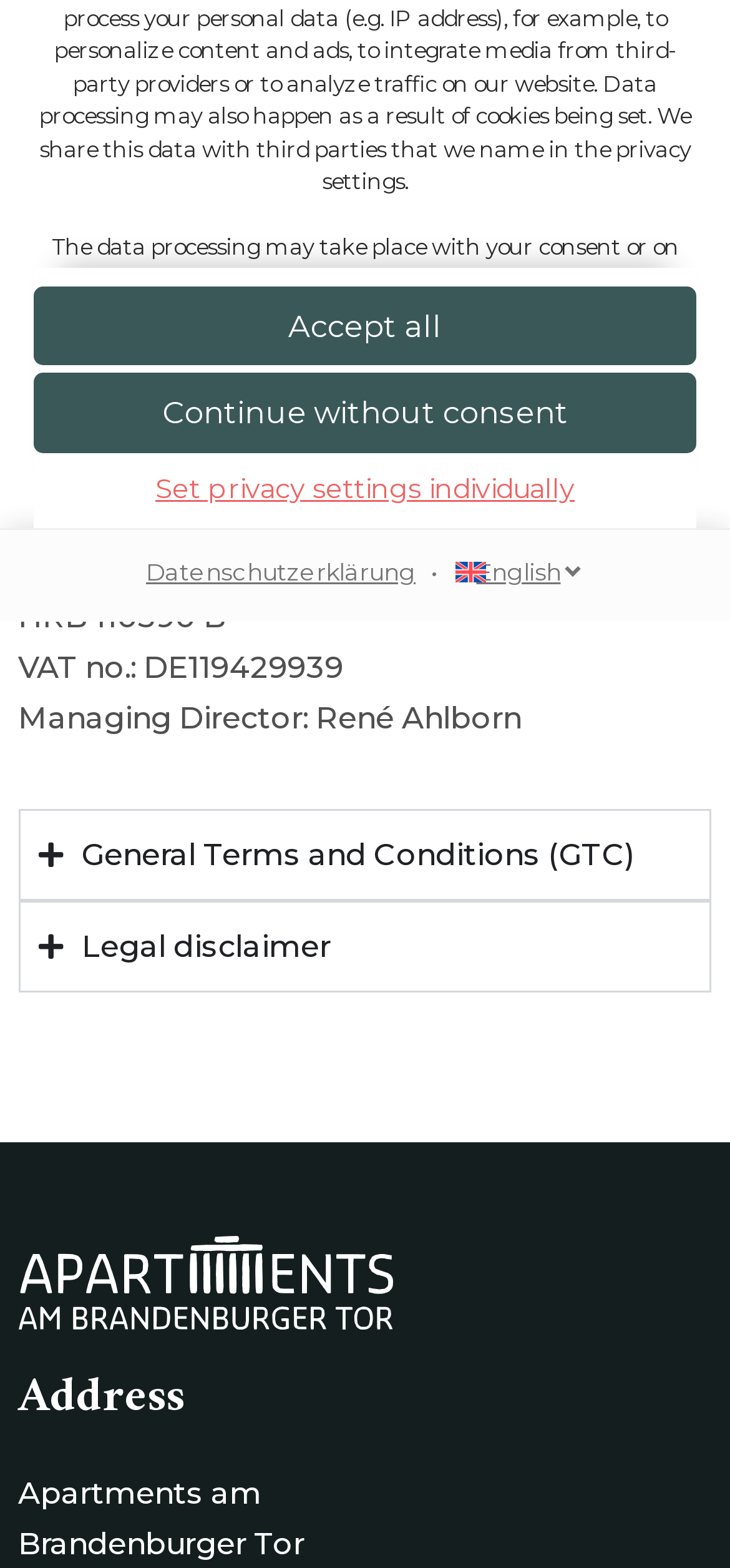Determine the bounding box for the UI element that matches this description: "Accept all".

[0.046, 0.183, 0.954, 0.234]